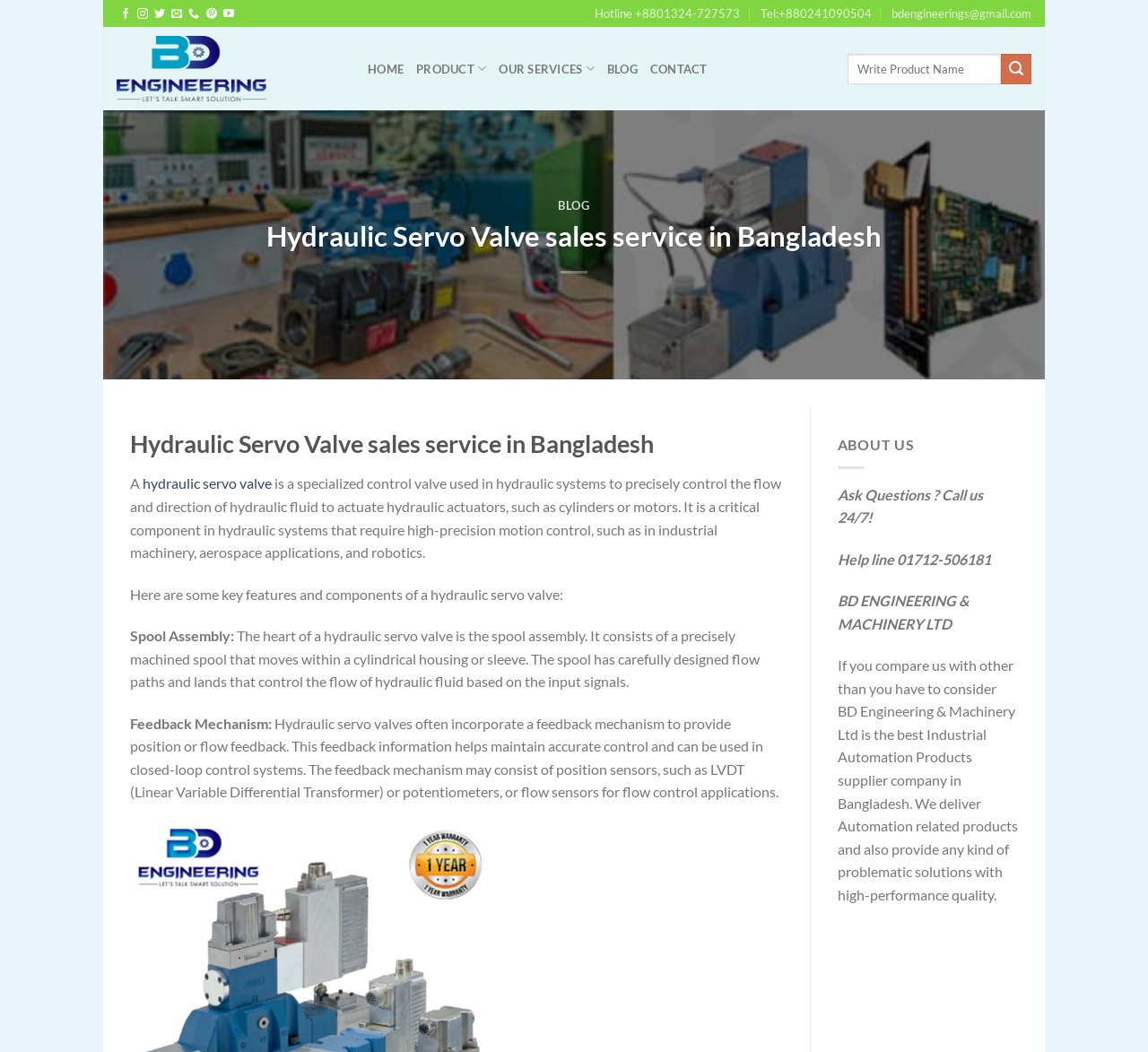From the details in the image, provide a thorough response to the question: What is the name of the company mentioned on the webpage?

The webpage mentions that BD ENGINEERING & MACHINERY LTD is an Industrial Automation Products supplier company in Bangladesh, and they deliver Automation related products and also provide any kind of problematic solutions with high-performance quality.